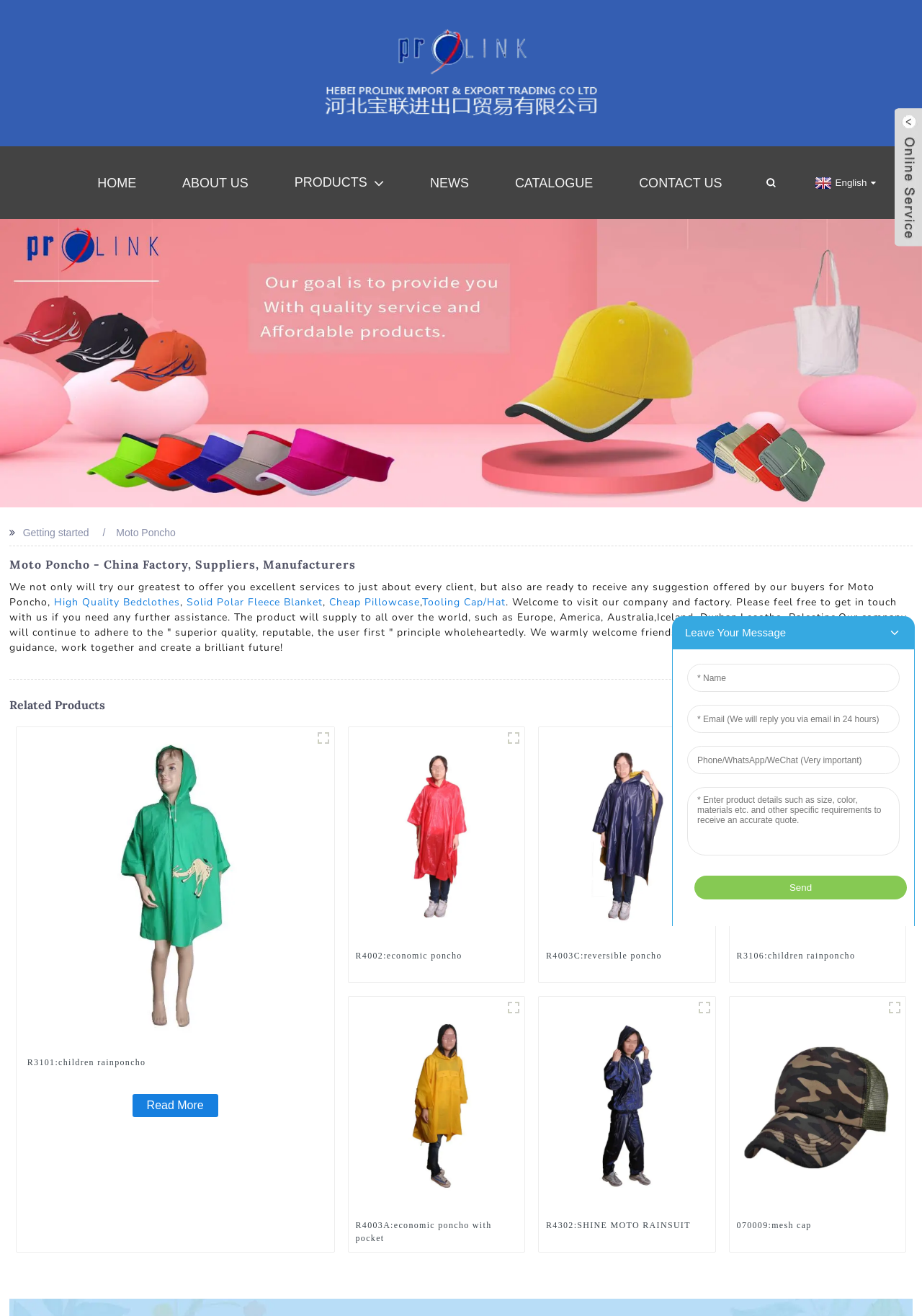What is the purpose of the 'CONTACT US' link?
Using the image as a reference, answer the question with a short word or phrase.

To get in touch with the company